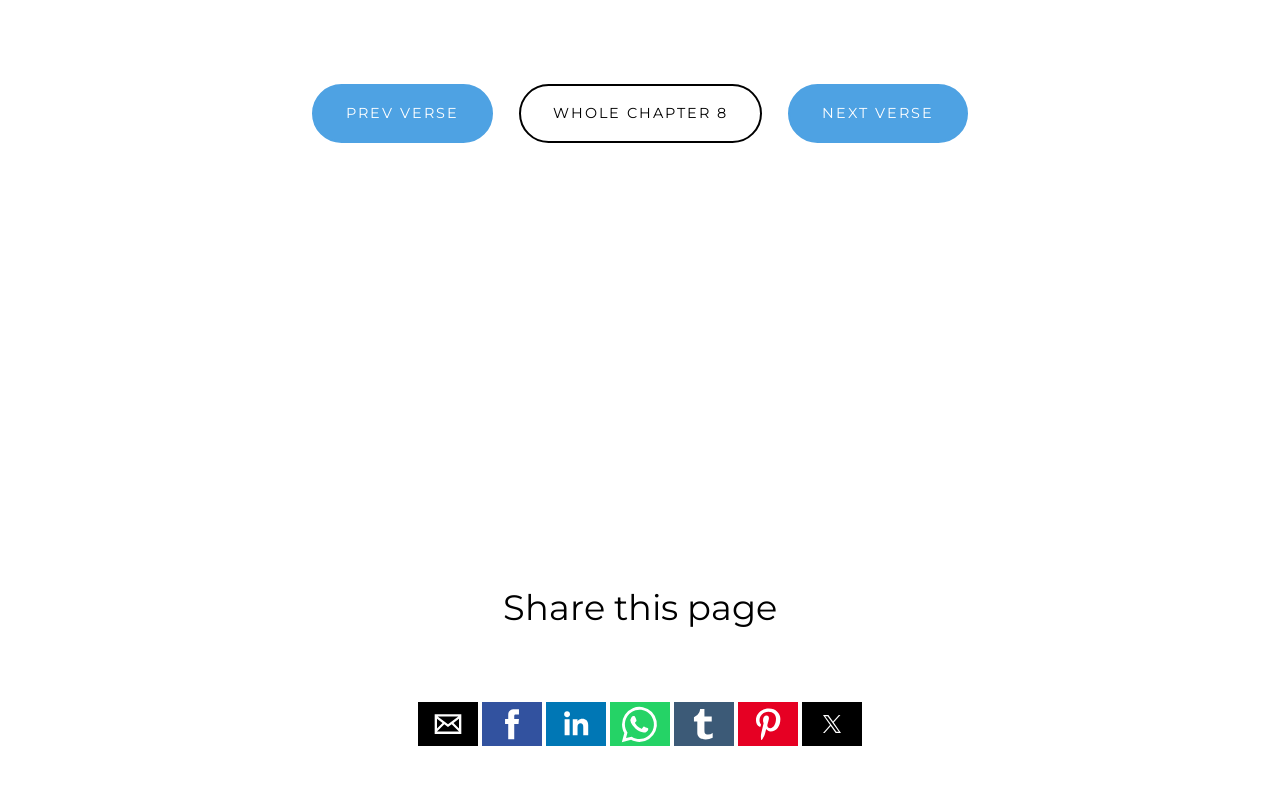Predict the bounding box coordinates for the UI element described as: "WHOLE CHAPTER 8". The coordinates should be four float numbers between 0 and 1, presented as [left, top, right, bottom].

[0.405, 0.104, 0.595, 0.177]